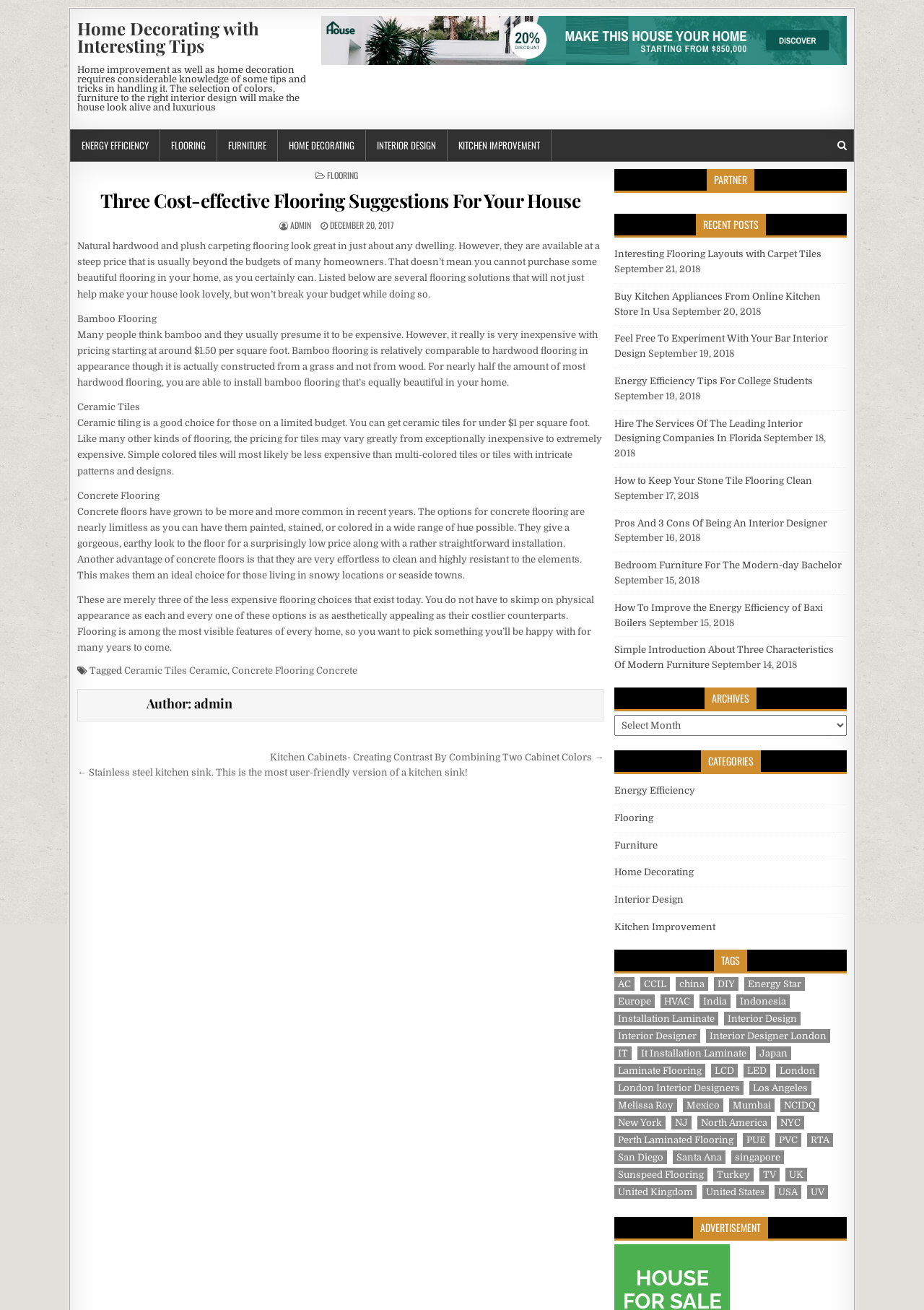Determine the coordinates of the bounding box that should be clicked to complete the instruction: "Read the article 'Three Cost-effective Flooring Suggestions For Your House'". The coordinates should be represented by four float numbers between 0 and 1: [left, top, right, bottom].

[0.084, 0.129, 0.653, 0.551]